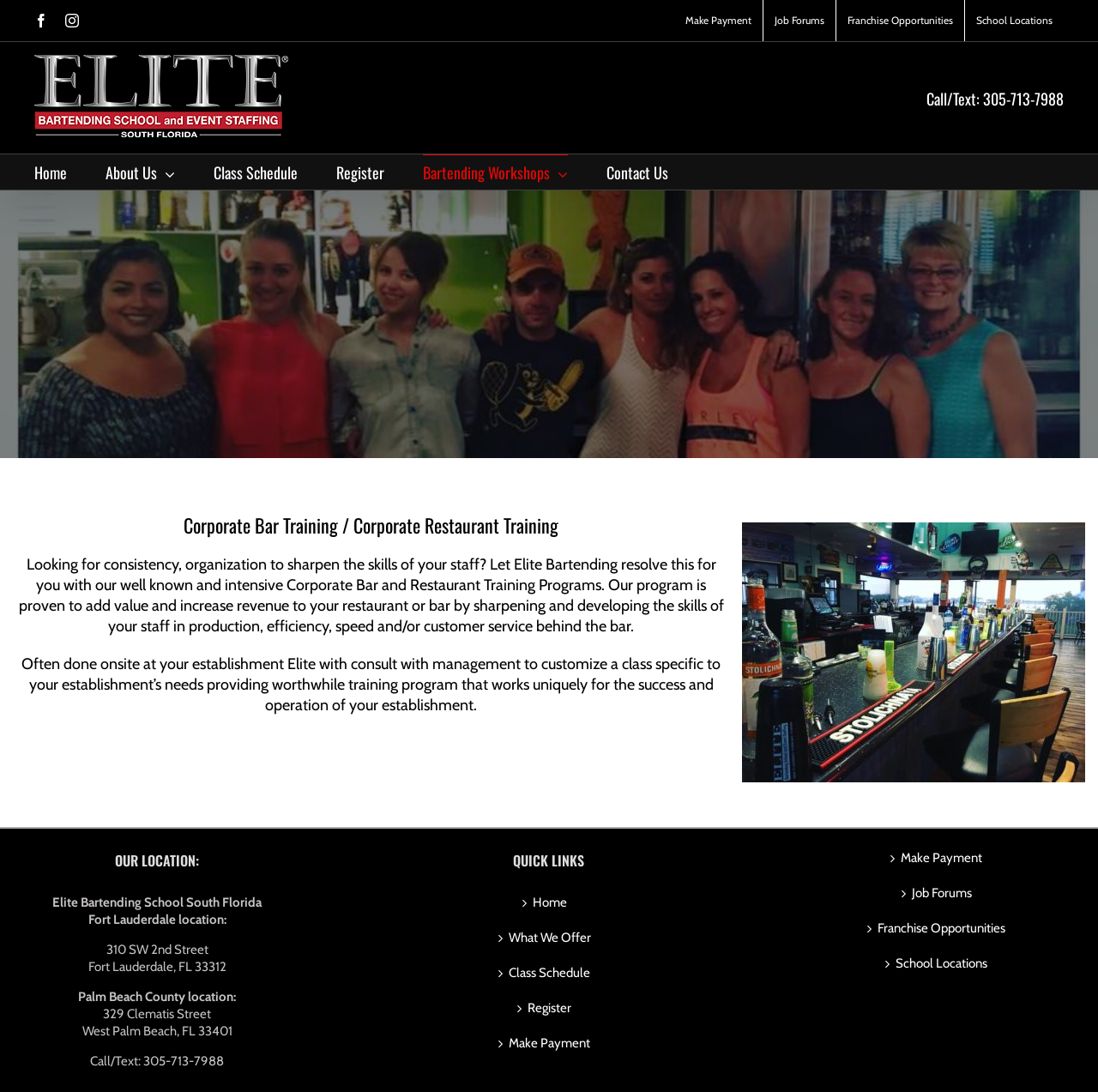Determine the bounding box coordinates of the clickable area required to perform the following instruction: "Navigate to Job Forums". The coordinates should be represented as four float numbers between 0 and 1: [left, top, right, bottom].

[0.695, 0.0, 0.761, 0.038]